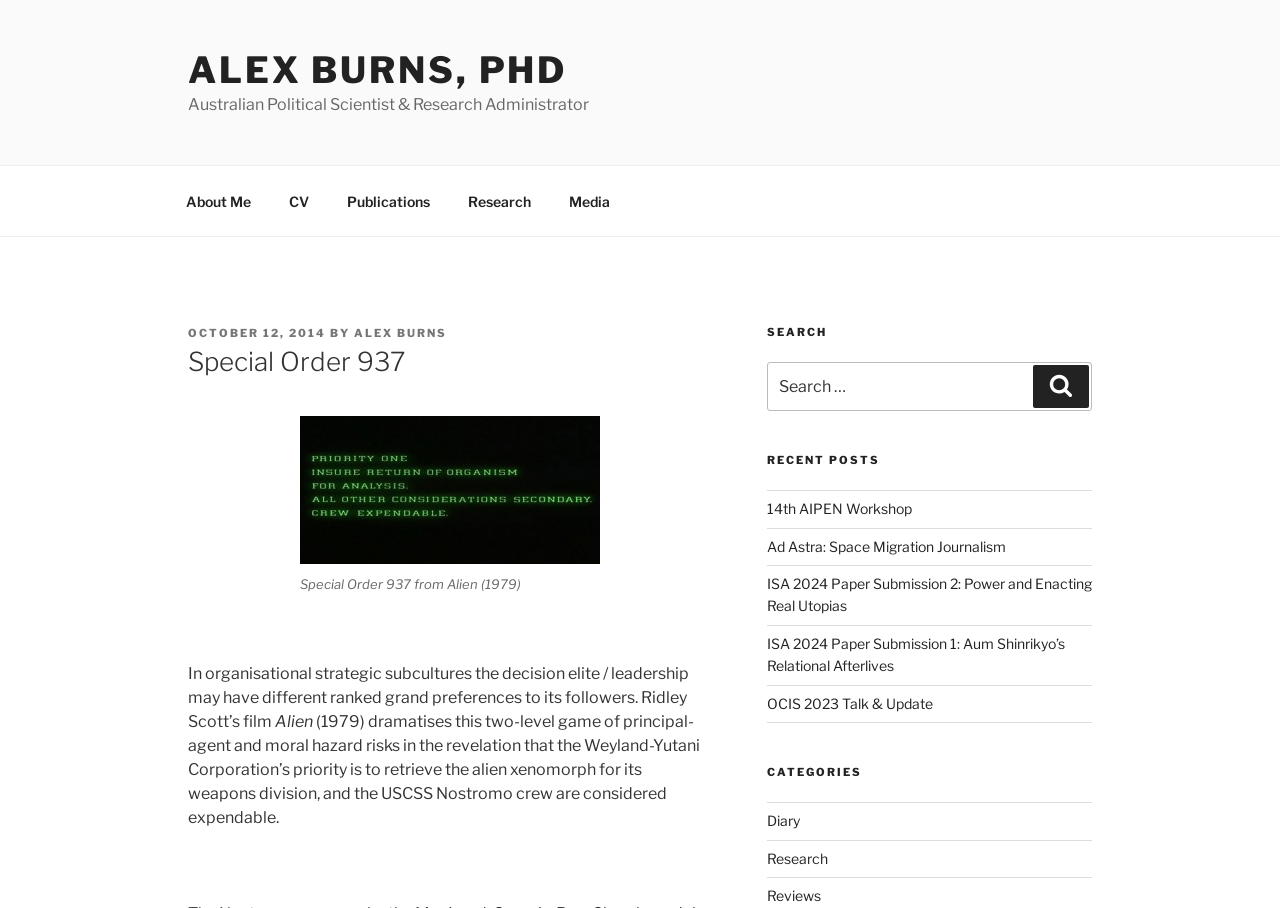What is the name of the author?
Please answer the question as detailed as possible.

The name of the author can be found in the top section of the webpage, where it says 'ALEX BURNS, PHD' and 'Australian Political Scientist & Research Administrator'. This suggests that Alex Burns is the author of the webpage.